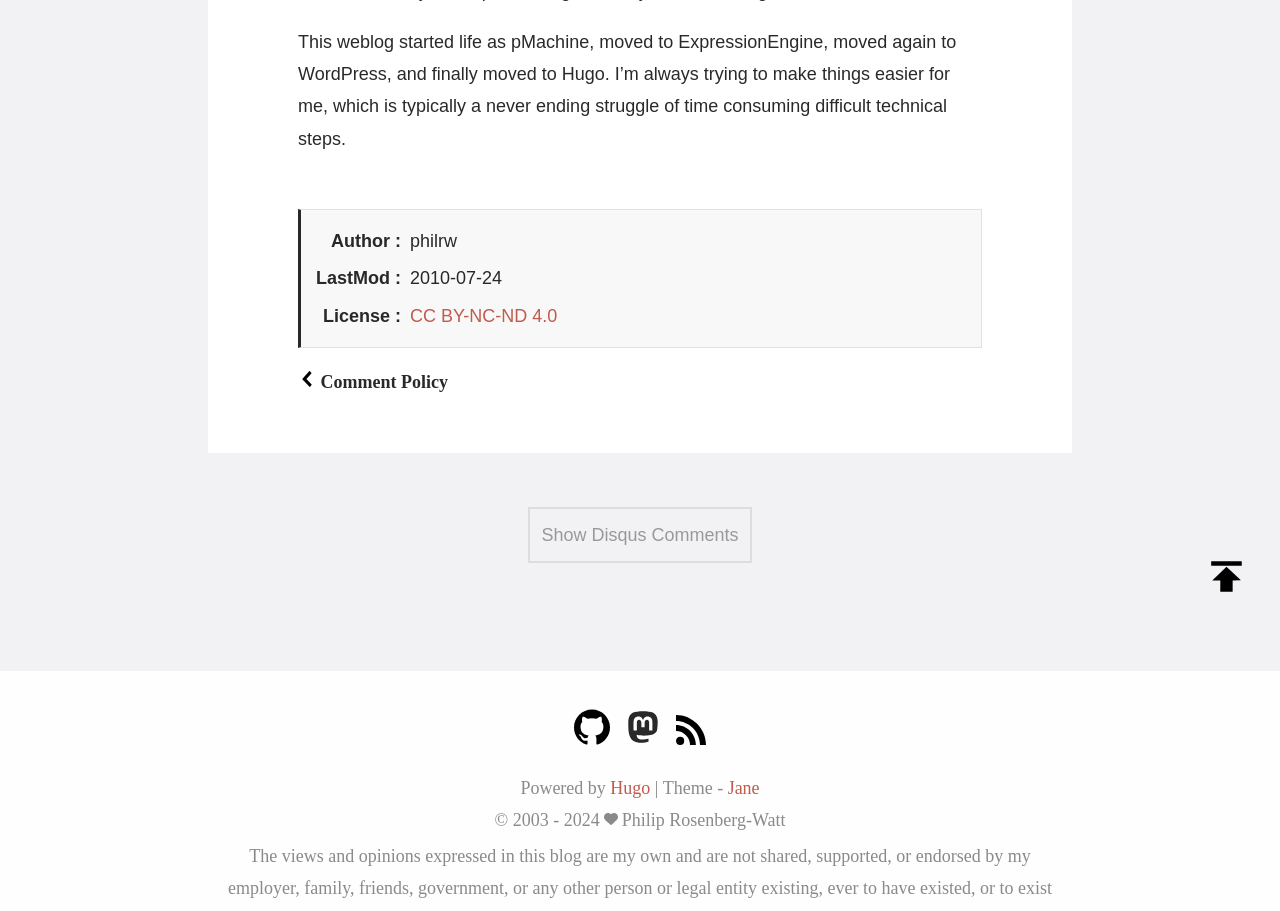Please determine the bounding box coordinates for the element with the description: "CC BY-NC-ND 4.0".

[0.32, 0.336, 0.435, 0.358]